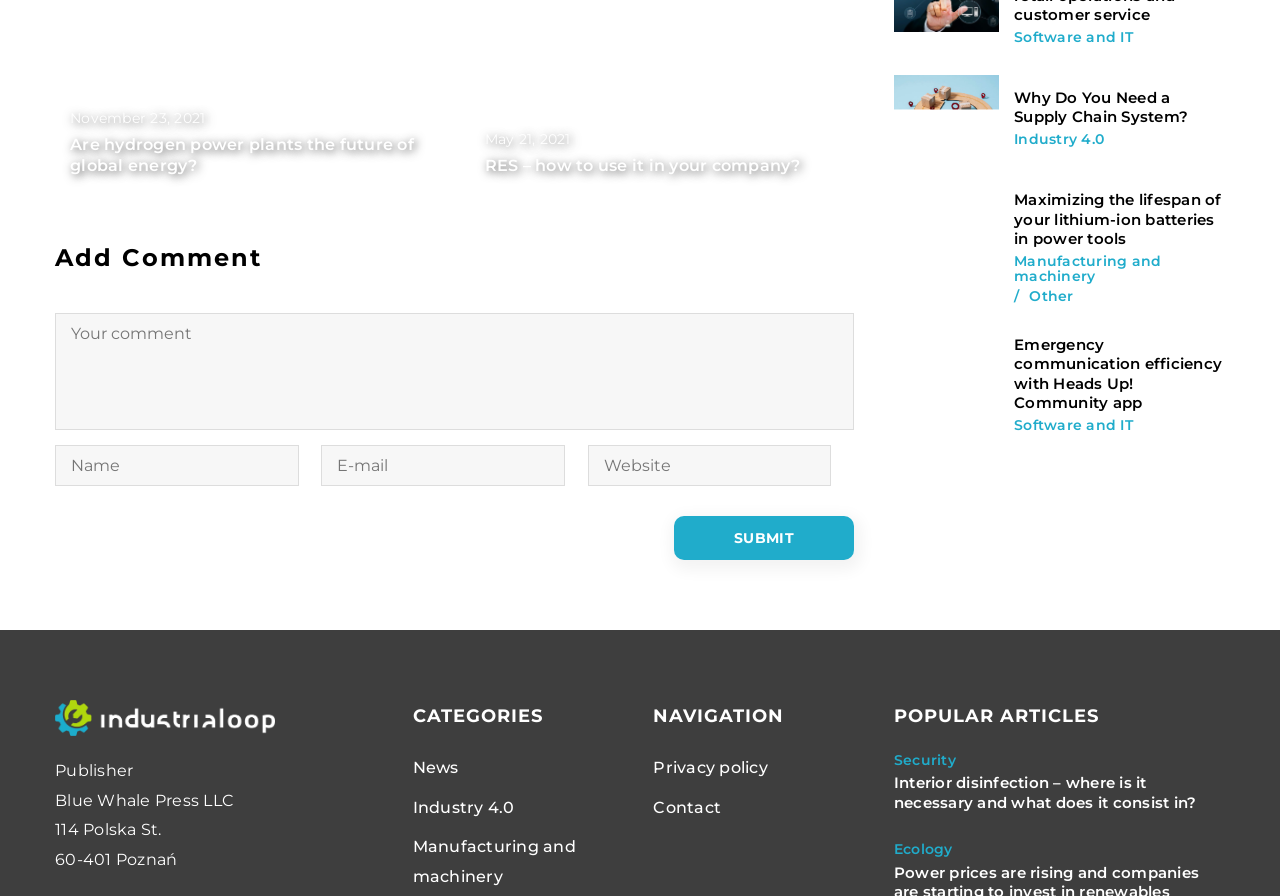From the given element description: "name="submit" value="Submit"", find the bounding box for the UI element. Provide the coordinates as four float numbers between 0 and 1, in the order [left, top, right, bottom].

[0.527, 0.576, 0.667, 0.625]